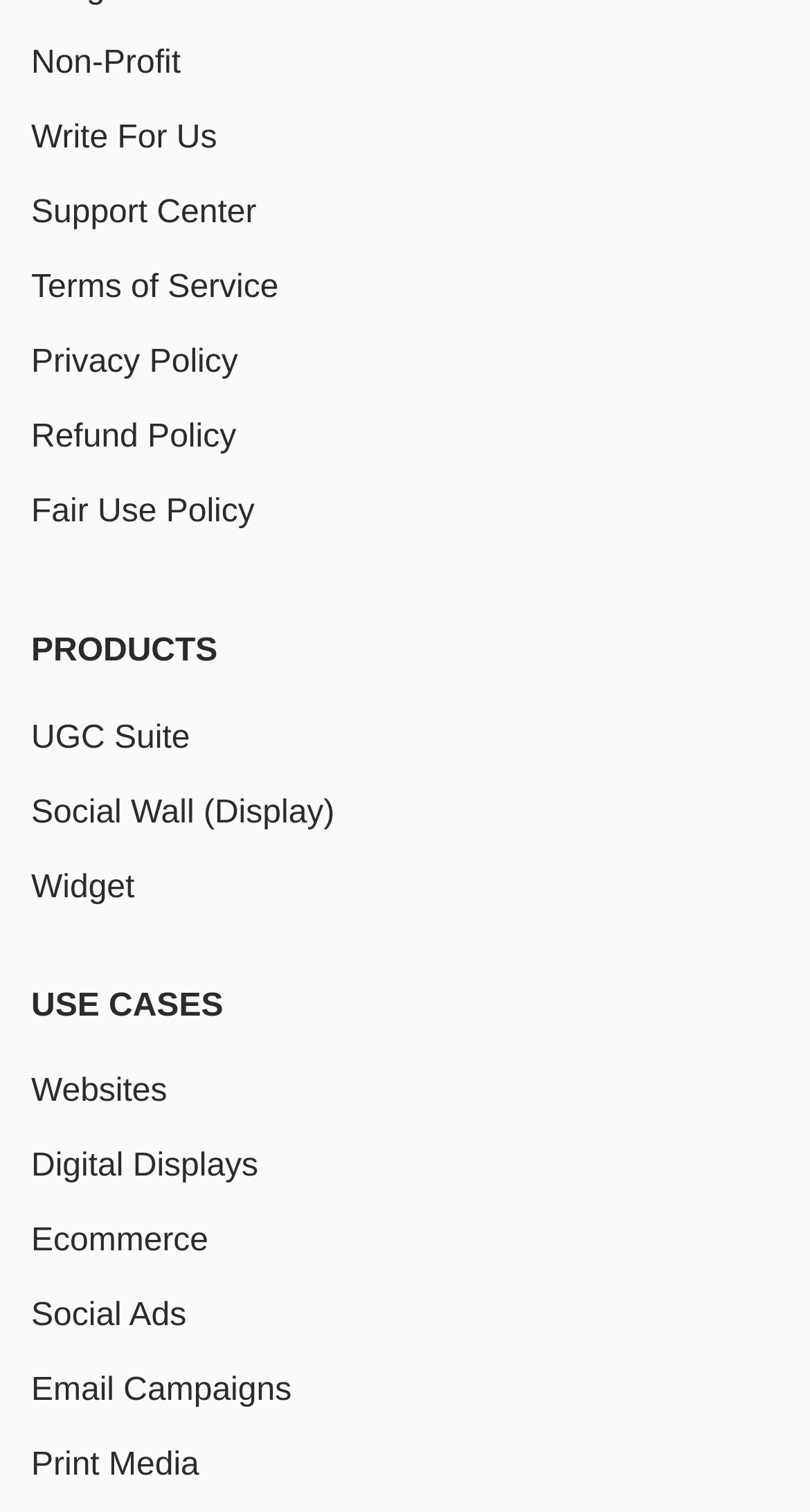Please find the bounding box coordinates of the clickable region needed to complete the following instruction: "Learn about Refund Policy". The bounding box coordinates must consist of four float numbers between 0 and 1, i.e., [left, top, right, bottom].

[0.038, 0.278, 0.292, 0.301]